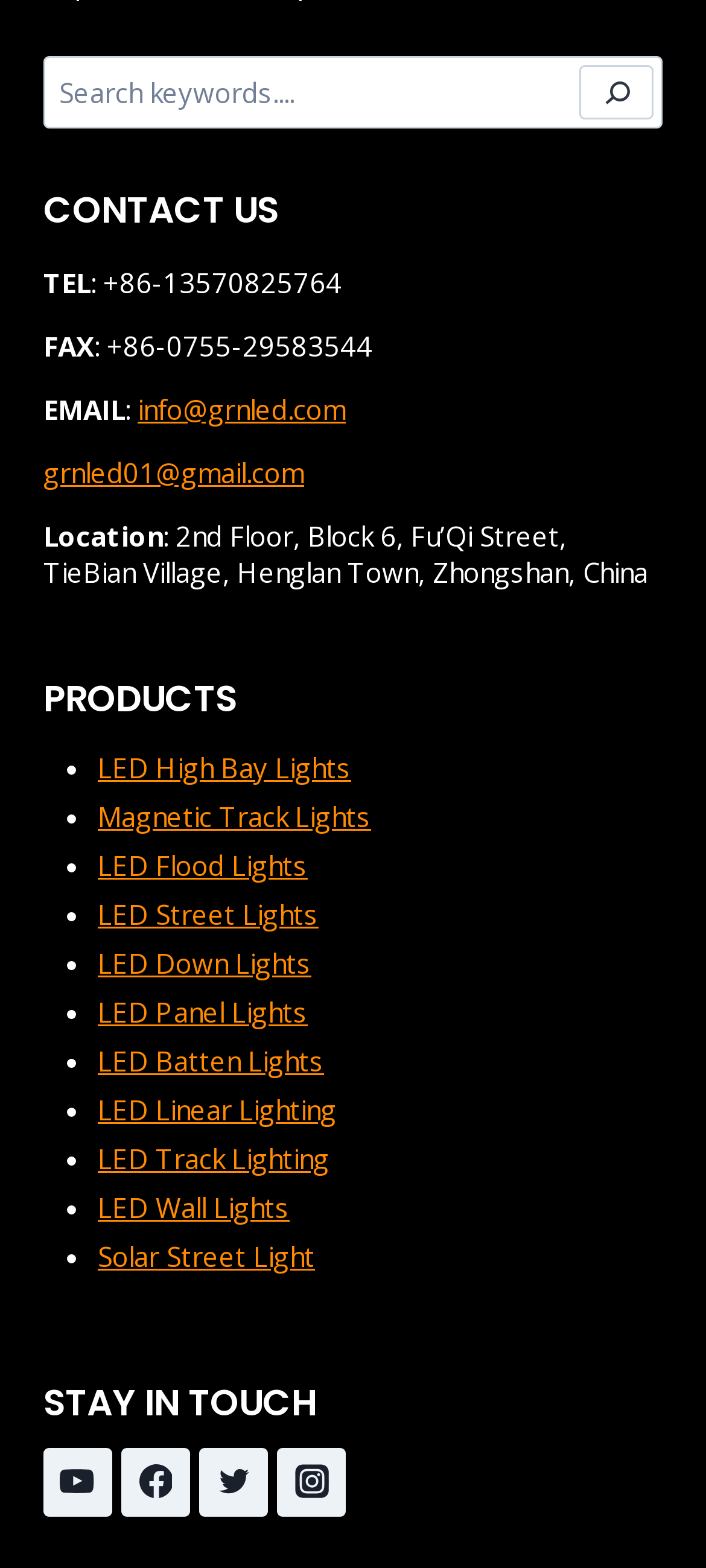Identify the bounding box coordinates of the section that should be clicked to achieve the task described: "contact us by phone".

[0.128, 0.168, 0.485, 0.191]